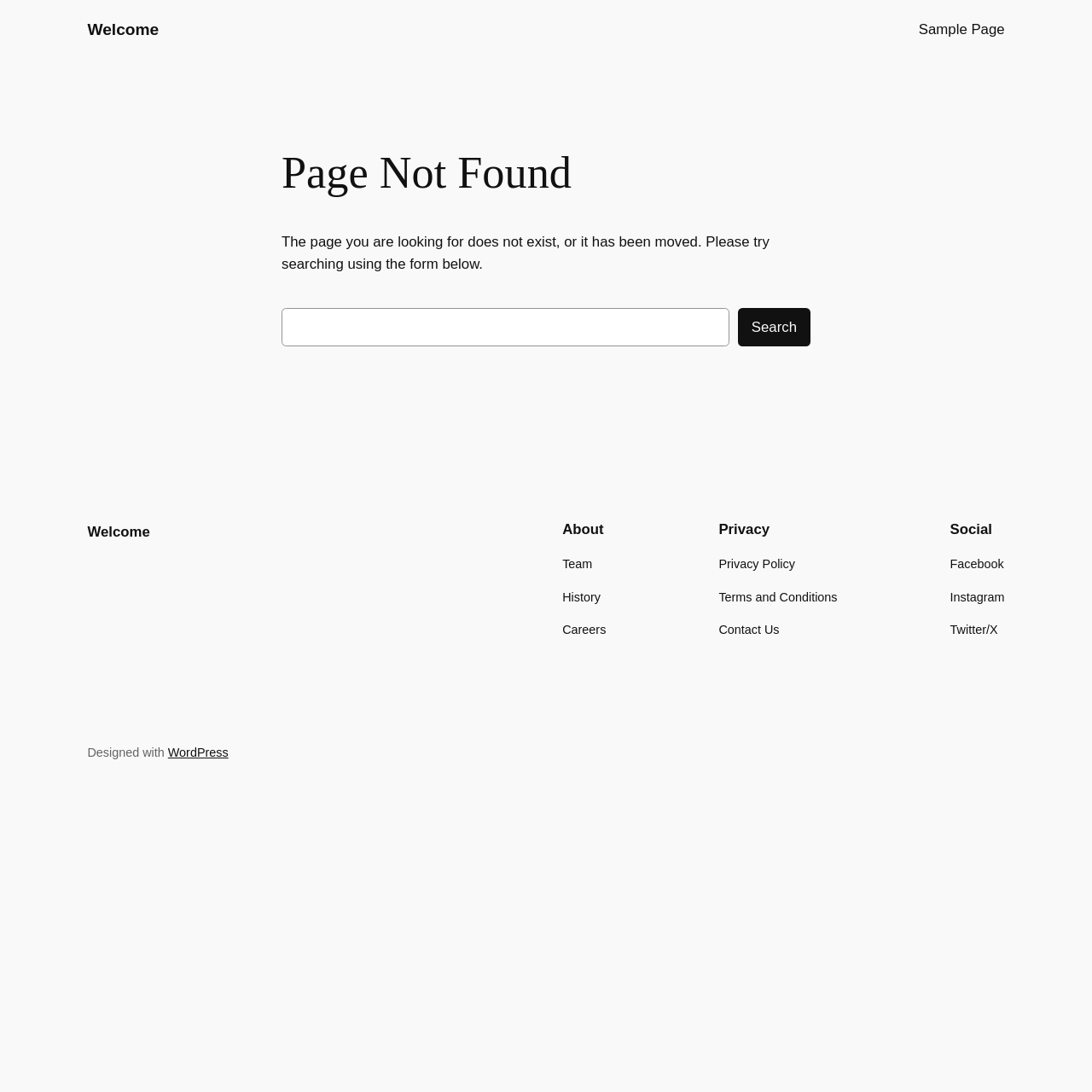Locate the bounding box coordinates of the element that needs to be clicked to carry out the instruction: "View Privacy Policy". The coordinates should be given as four float numbers ranging from 0 to 1, i.e., [left, top, right, bottom].

[0.658, 0.508, 0.728, 0.526]